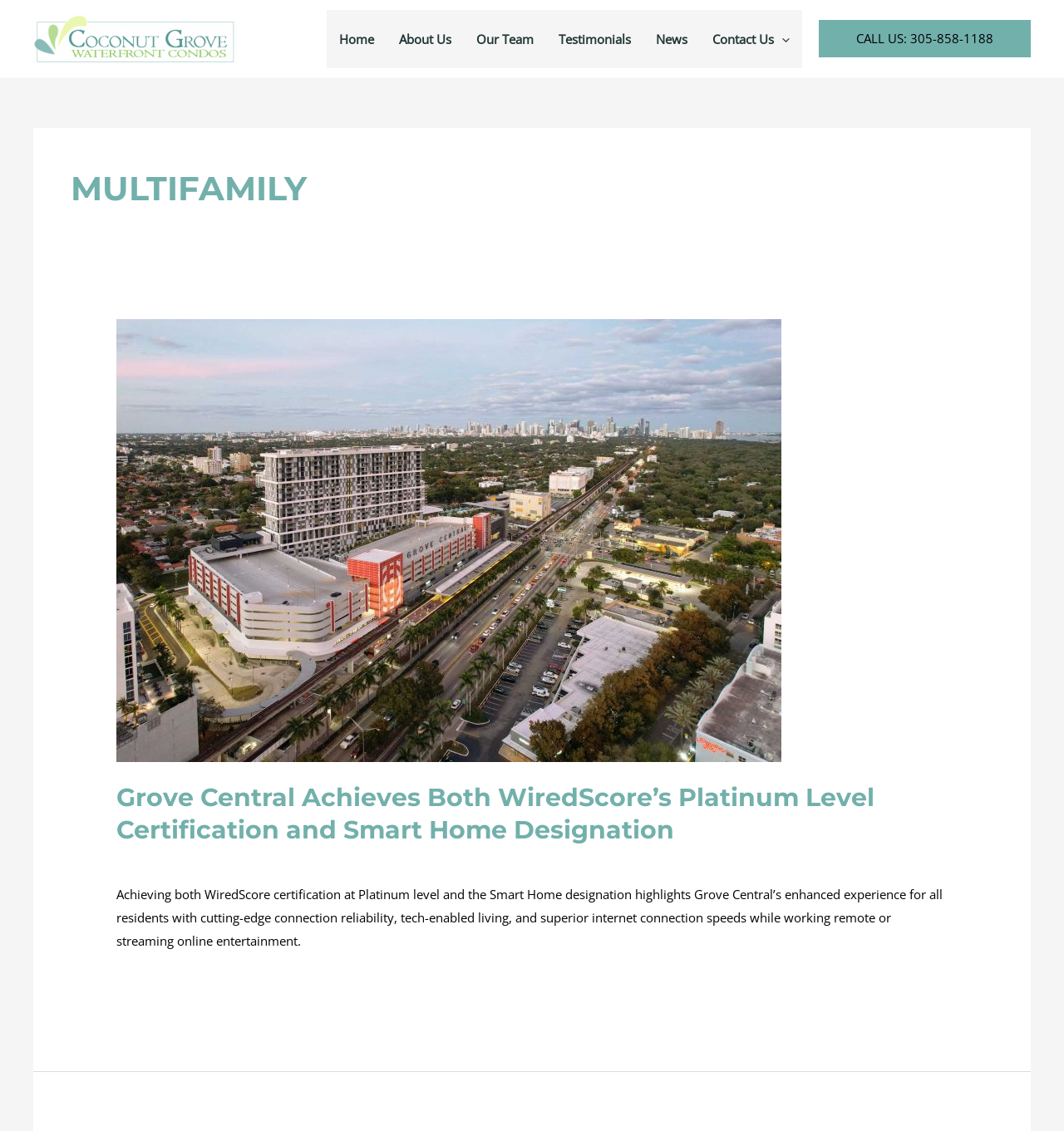Locate the bounding box coordinates of the clickable part needed for the task: "Click on the 'About Us' link".

[0.363, 0.008, 0.436, 0.06]